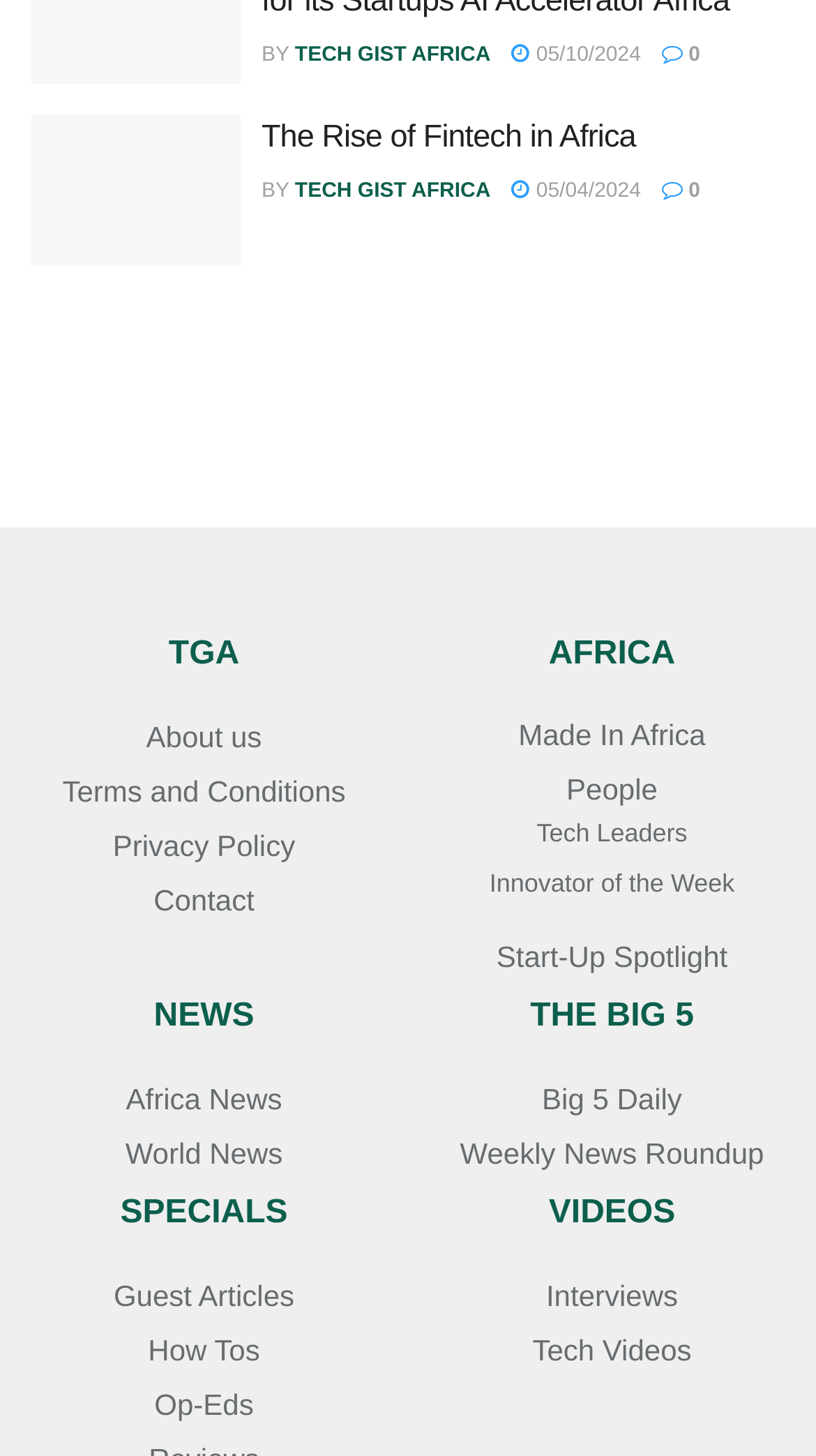Locate the bounding box coordinates of the element that should be clicked to fulfill the instruction: "read fintech Africa news".

[0.038, 0.08, 0.295, 0.182]